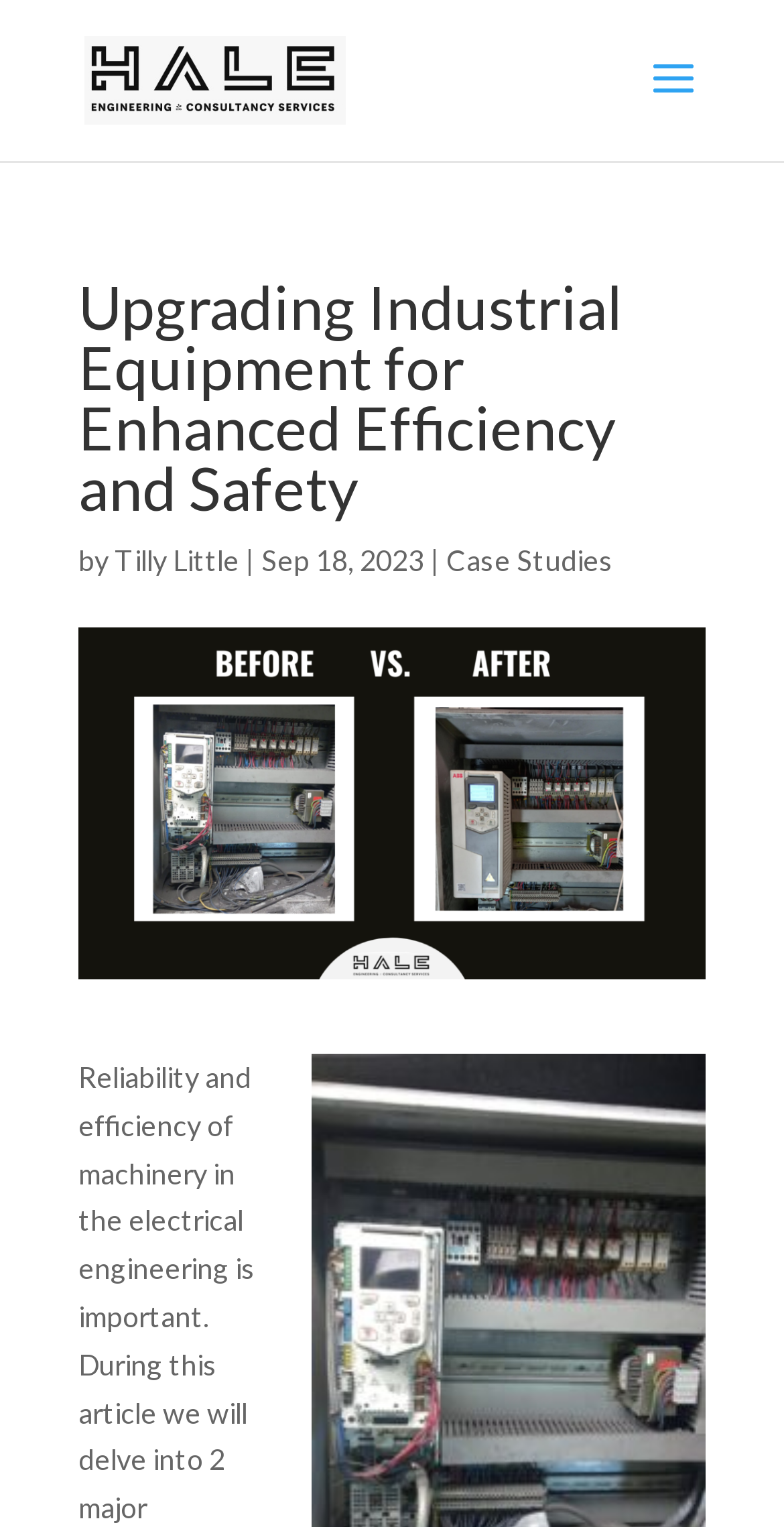Provide a one-word or brief phrase answer to the question:
What is the date of the article?

Sep 18, 2023